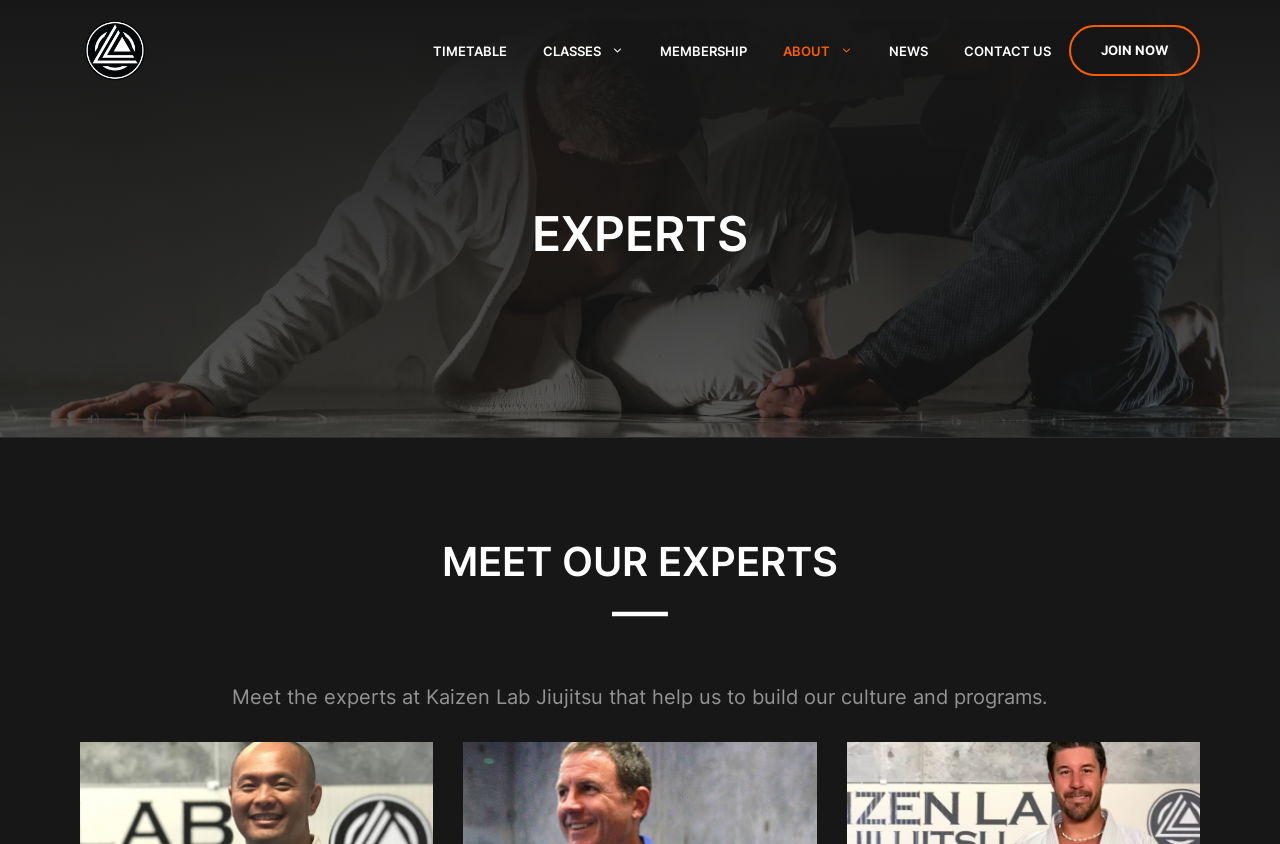What is the purpose of the experts at Kaizen Lab Jiujitsu?
Refer to the image and respond with a one-word or short-phrase answer.

To build culture and programs